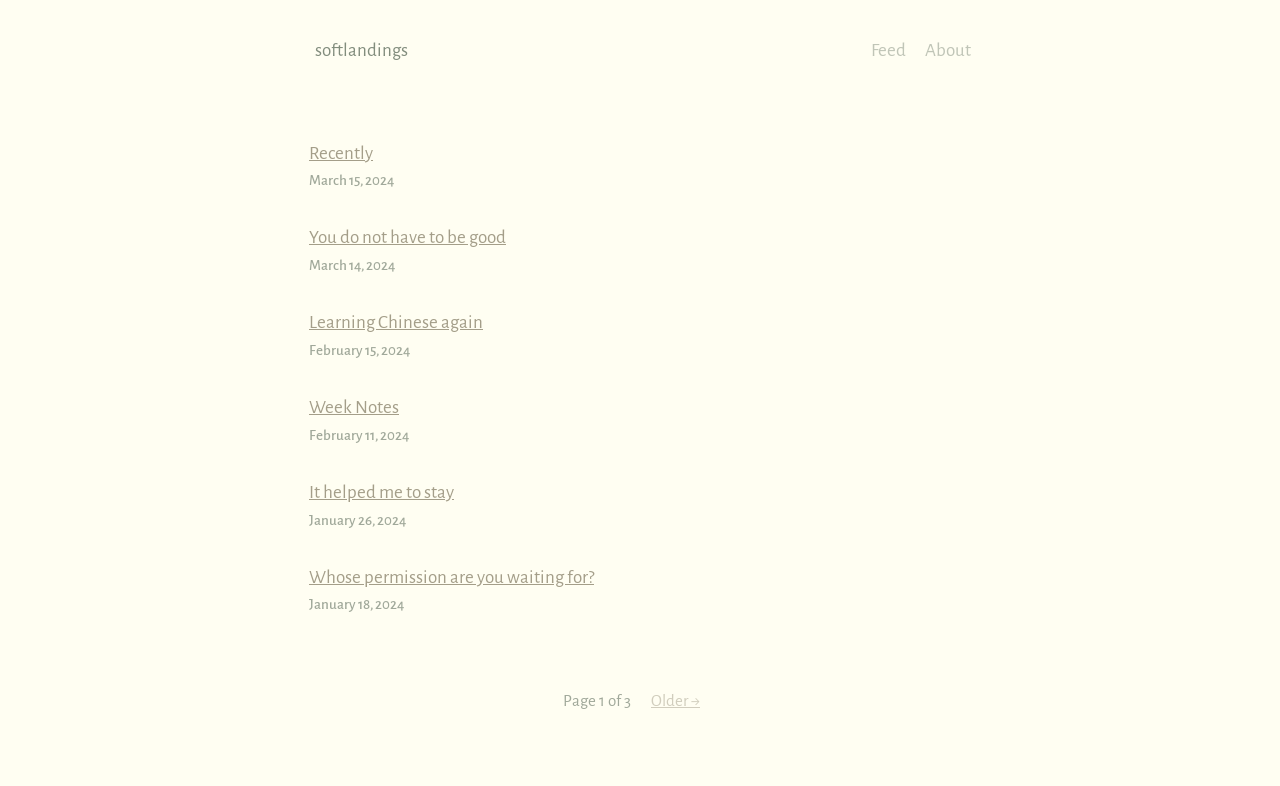What is the purpose of the 'Older →' link?
Use the information from the image to give a detailed answer to the question.

The 'Older →' link is positioned at the bottom of the page, near the pagination indicator 'Page 1 of 3'. Its purpose is likely to navigate to older articles, as it suggests moving to the next page of articles.